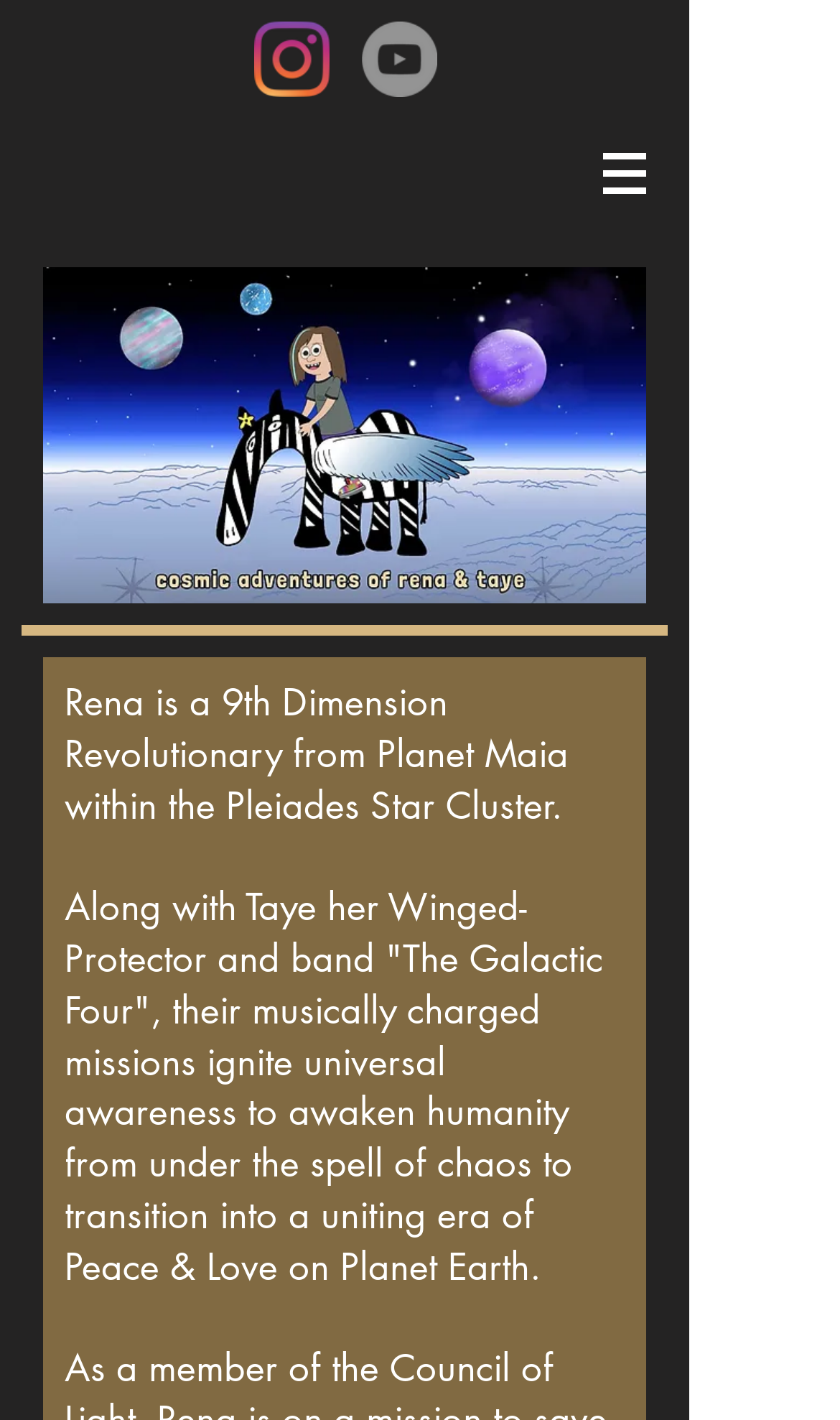What is the name of the image on the left side of the page?
Look at the image and respond with a single word or a short phrase.

Rena planets